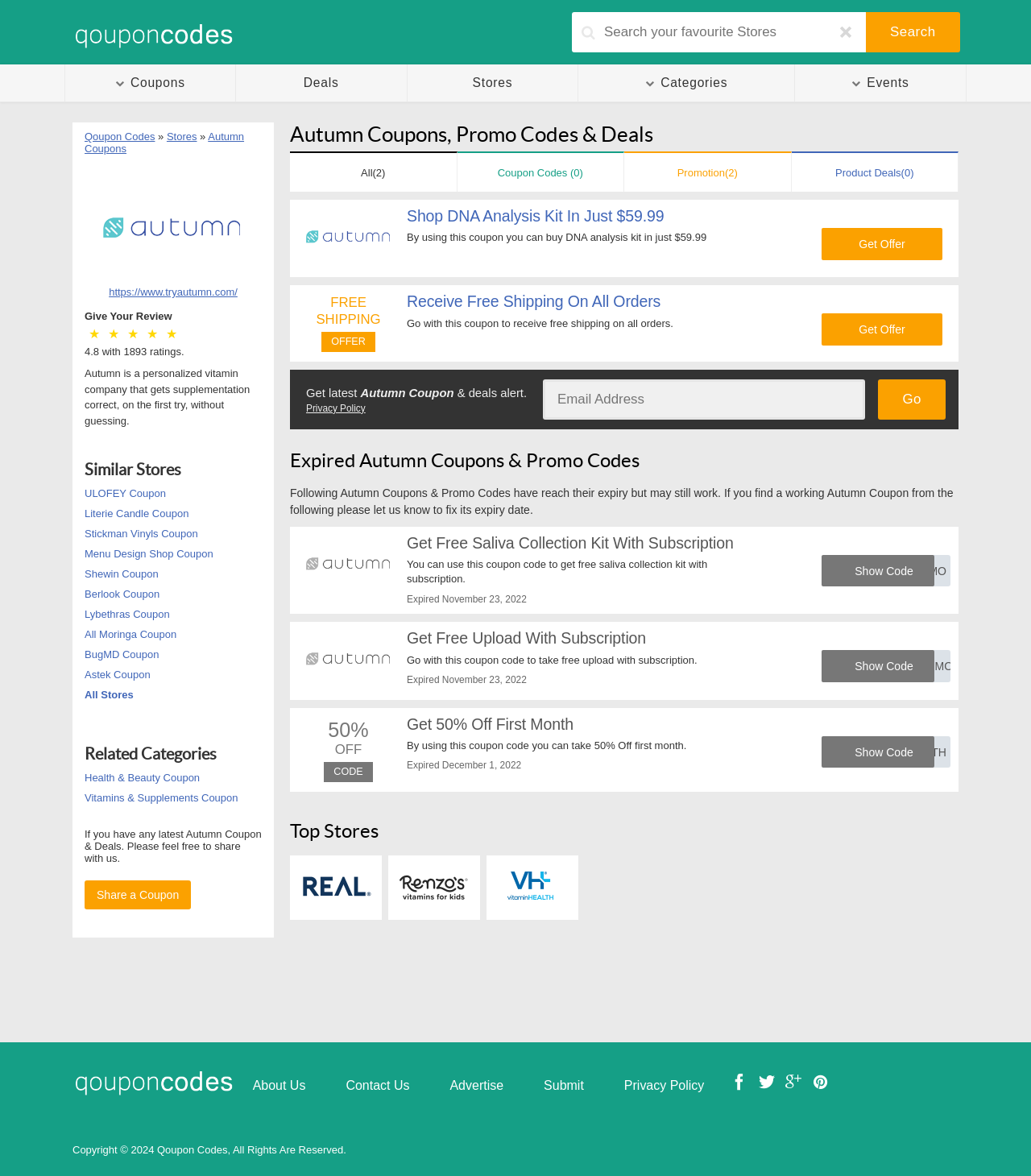Determine the bounding box coordinates for the clickable element to execute this instruction: "Go to Autumn store". Provide the coordinates as four float numbers between 0 and 1, i.e., [left, top, right, bottom].

[0.07, 0.138, 0.266, 0.264]